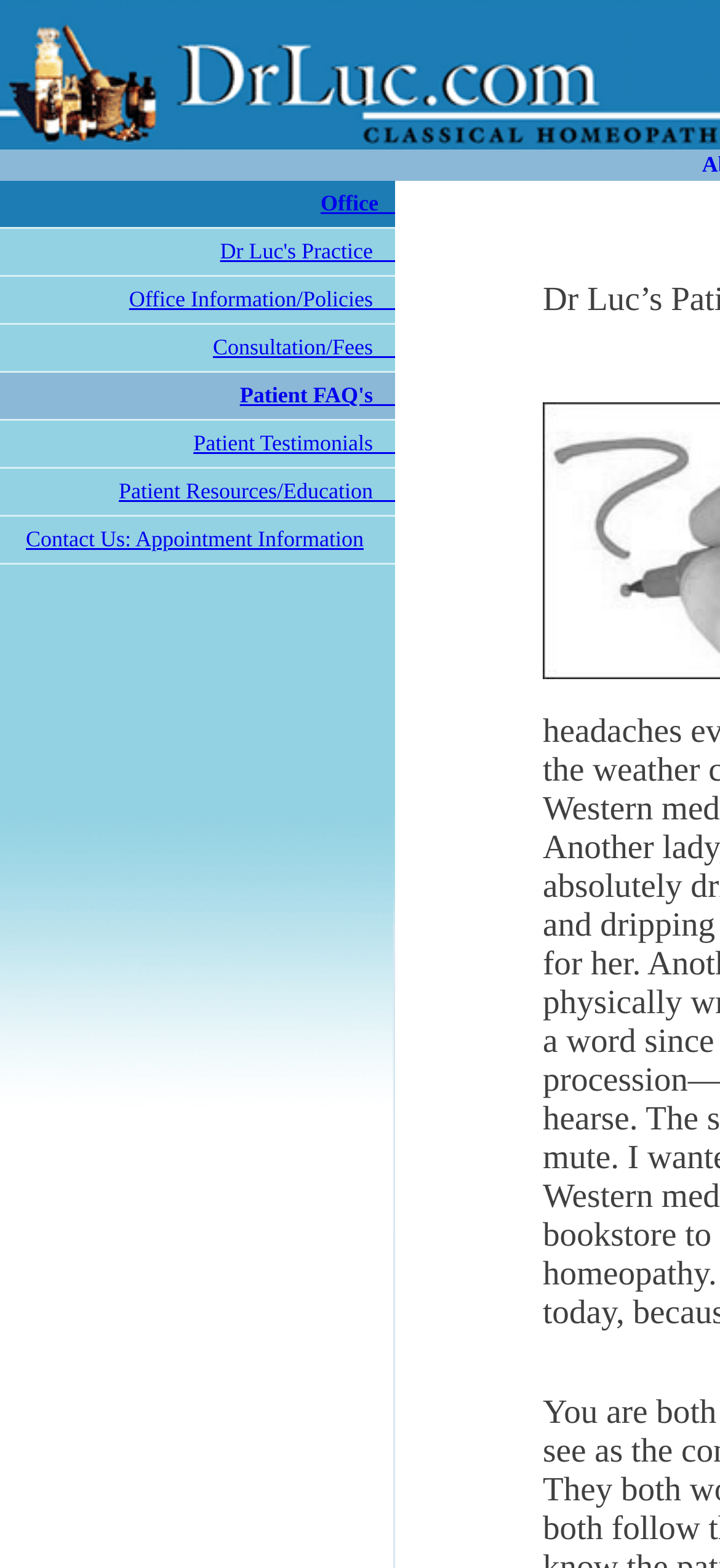What is the name of the doctor's practice?
Refer to the screenshot and respond with a concise word or phrase.

Dr Luc's Practice